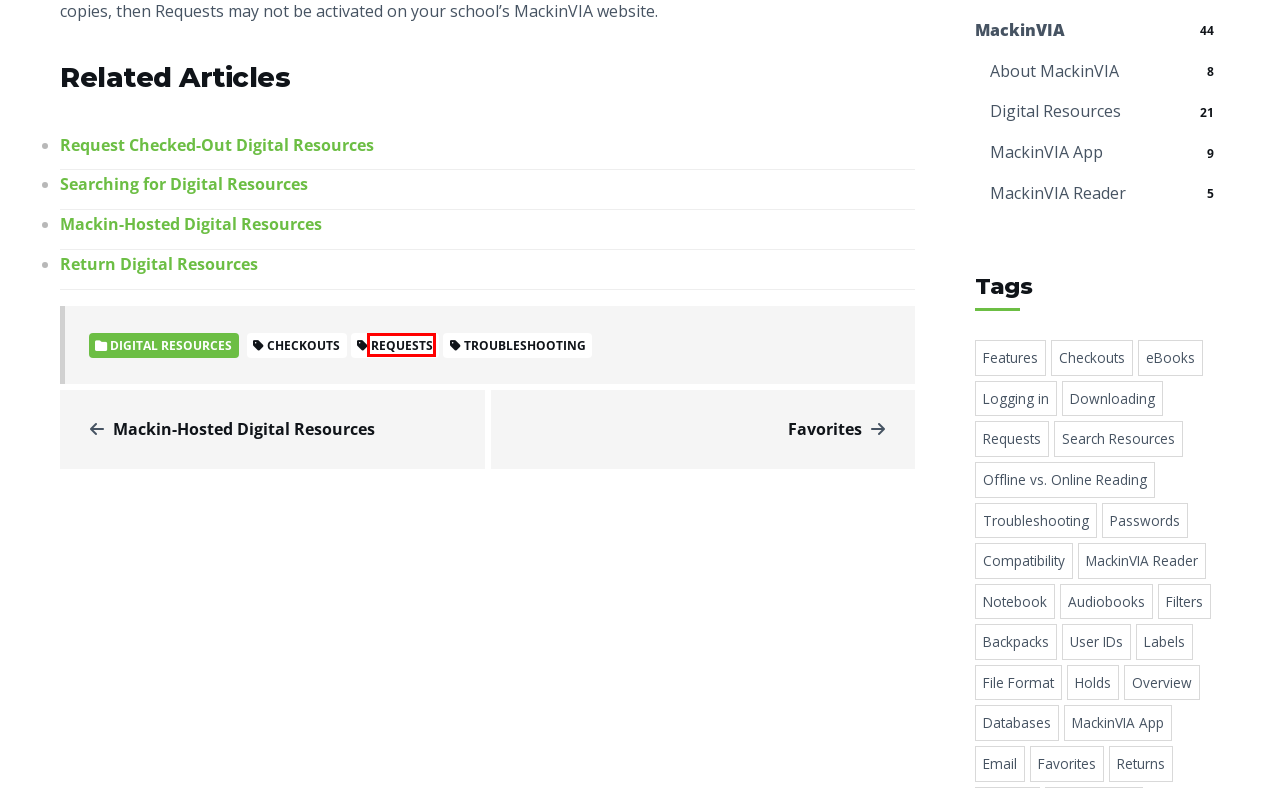A screenshot of a webpage is given, marked with a red bounding box around a UI element. Please select the most appropriate webpage description that fits the new page after clicking the highlighted element. Here are the candidates:
A. Returns – MackinVIA Help
B. Searching for Digital Resources – MackinVIA Help
C. MackinVIA App – MackinVIA Help
D. Search Resources – MackinVIA Help
E. Offline vs. Online Reading – MackinVIA Help
F. Holds – MackinVIA Help
G. File Format – MackinVIA Help
H. Requests – MackinVIA Help

H